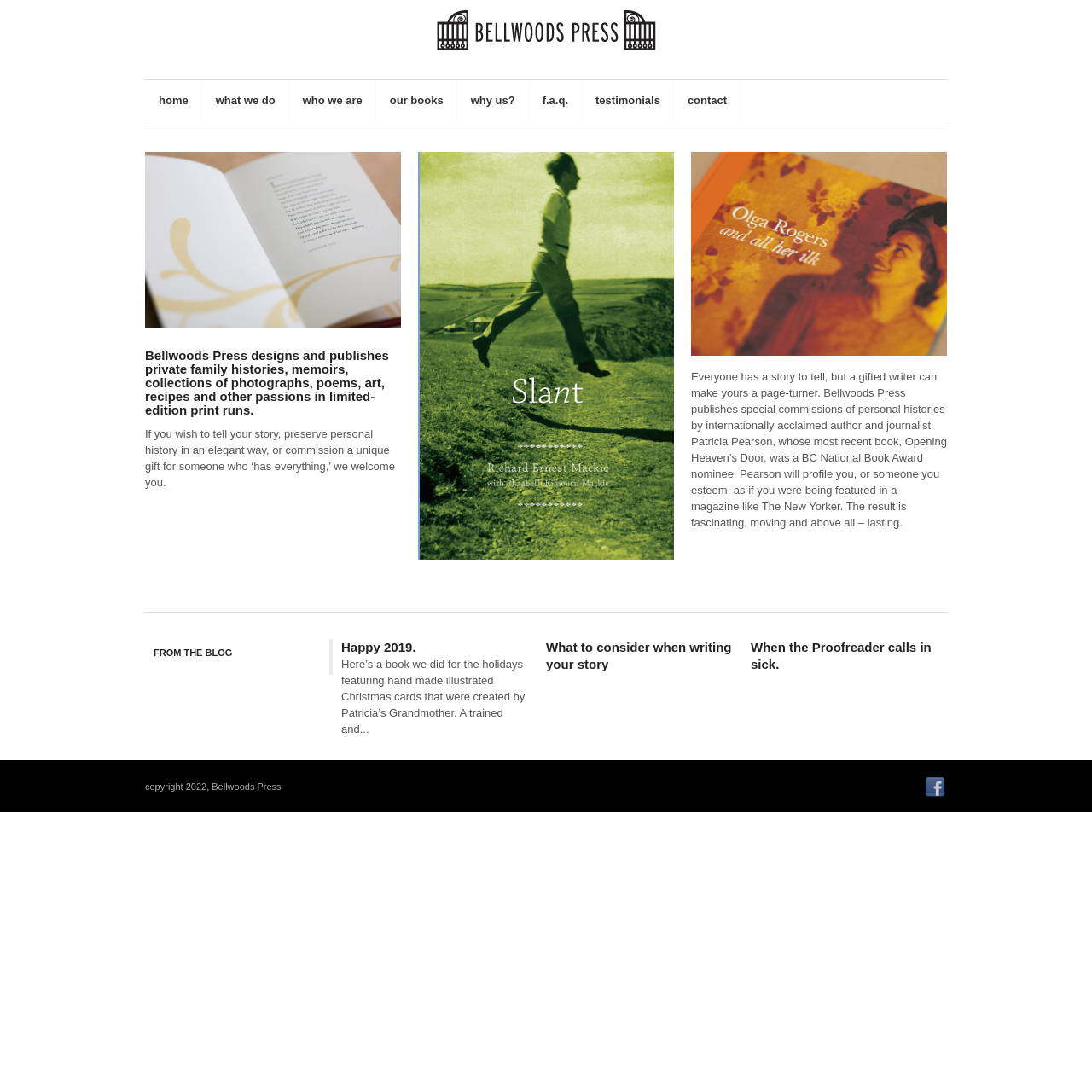Provide a brief response in the form of a single word or phrase:
Who is the author of the personal histories published by Bellwoods Press?

Patricia Pearson